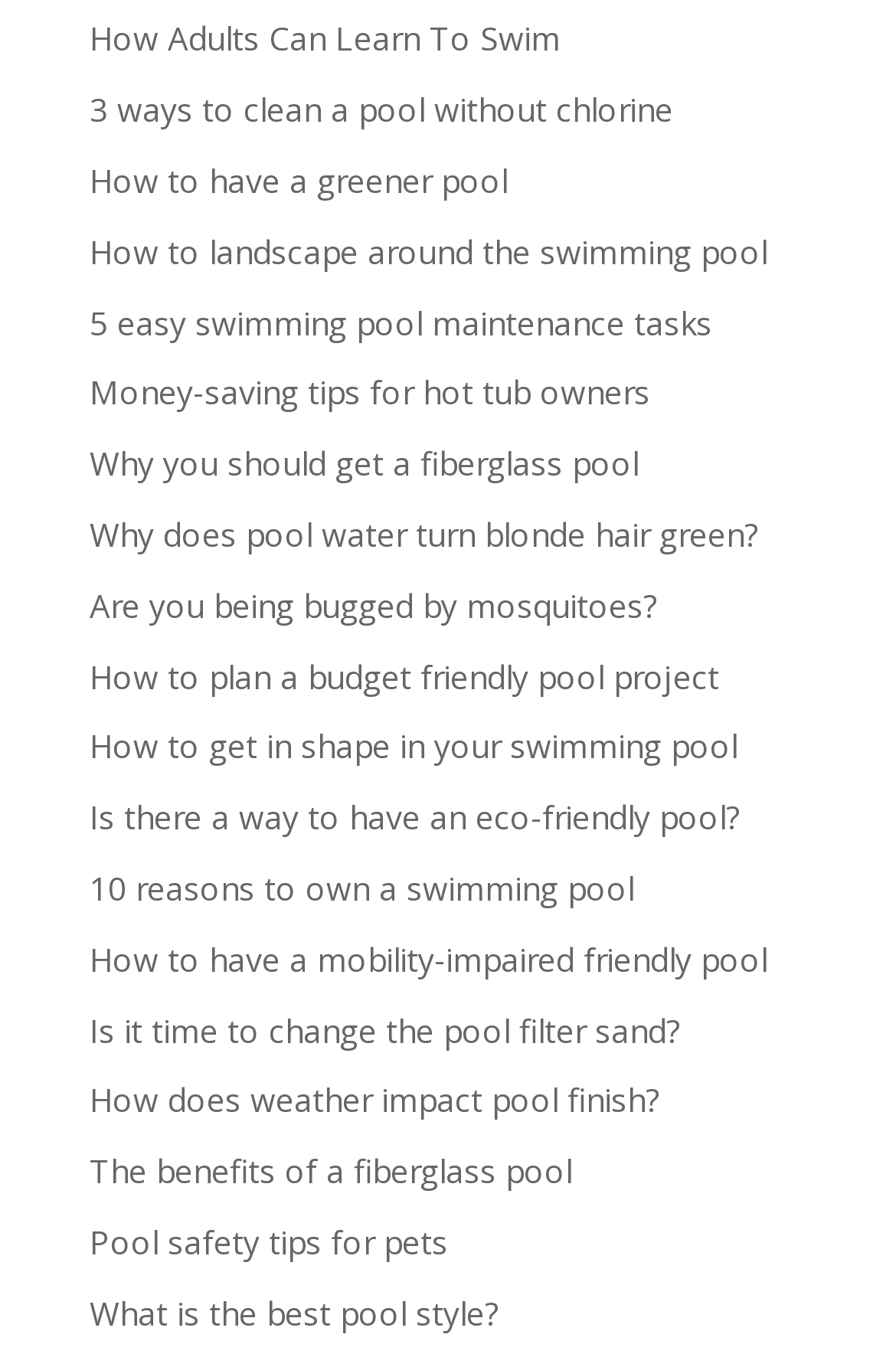Please respond to the question with a concise word or phrase:
Are there any links about the benefits of a specific type of pool?

Yes